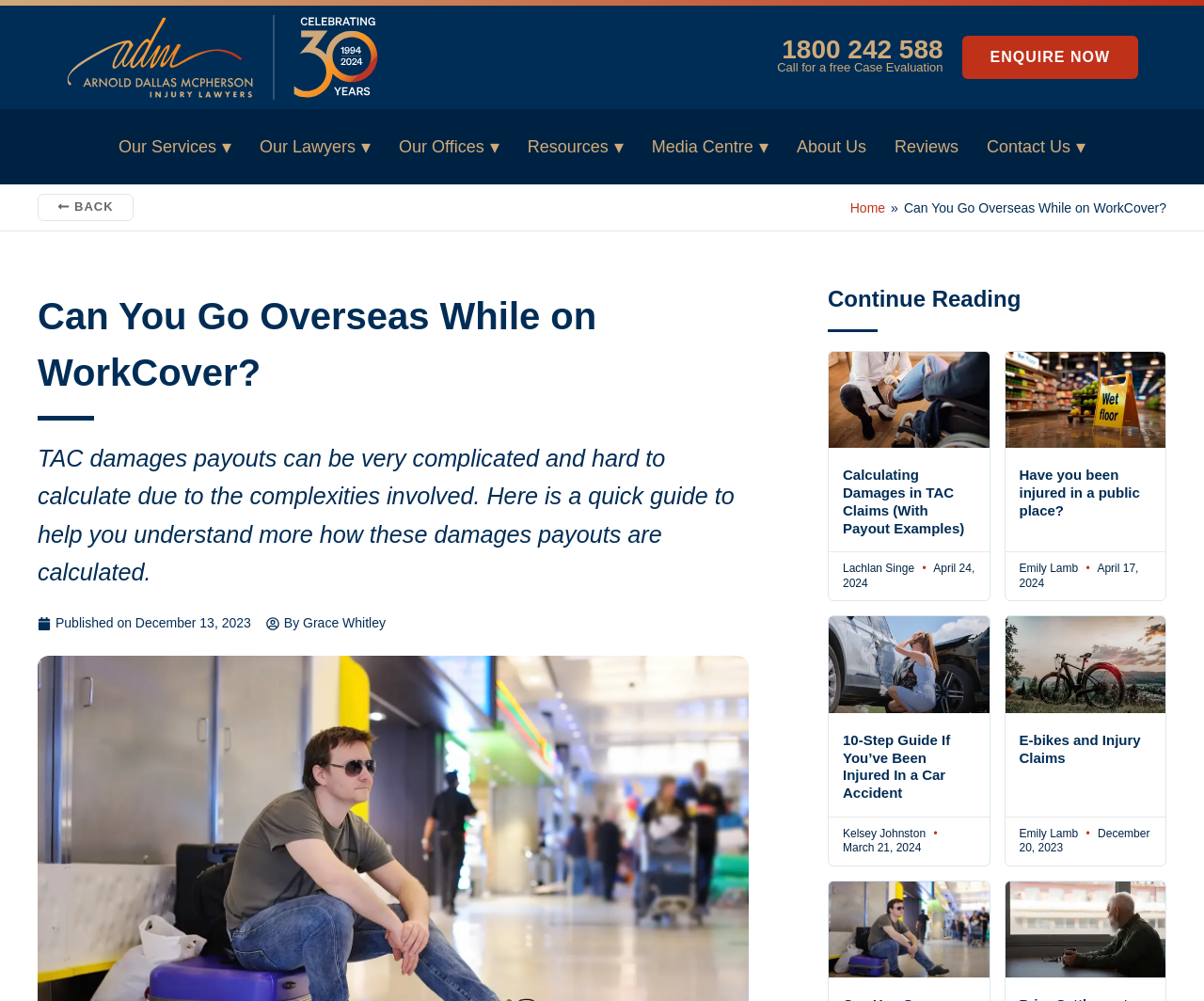Using the provided description Reviews, find the bounding box coordinates for the UI element. Provide the coordinates in (top-left x, top-left y, bottom-right x, bottom-right y) format, ensuring all values are between 0 and 1.

[0.731, 0.109, 0.808, 0.184]